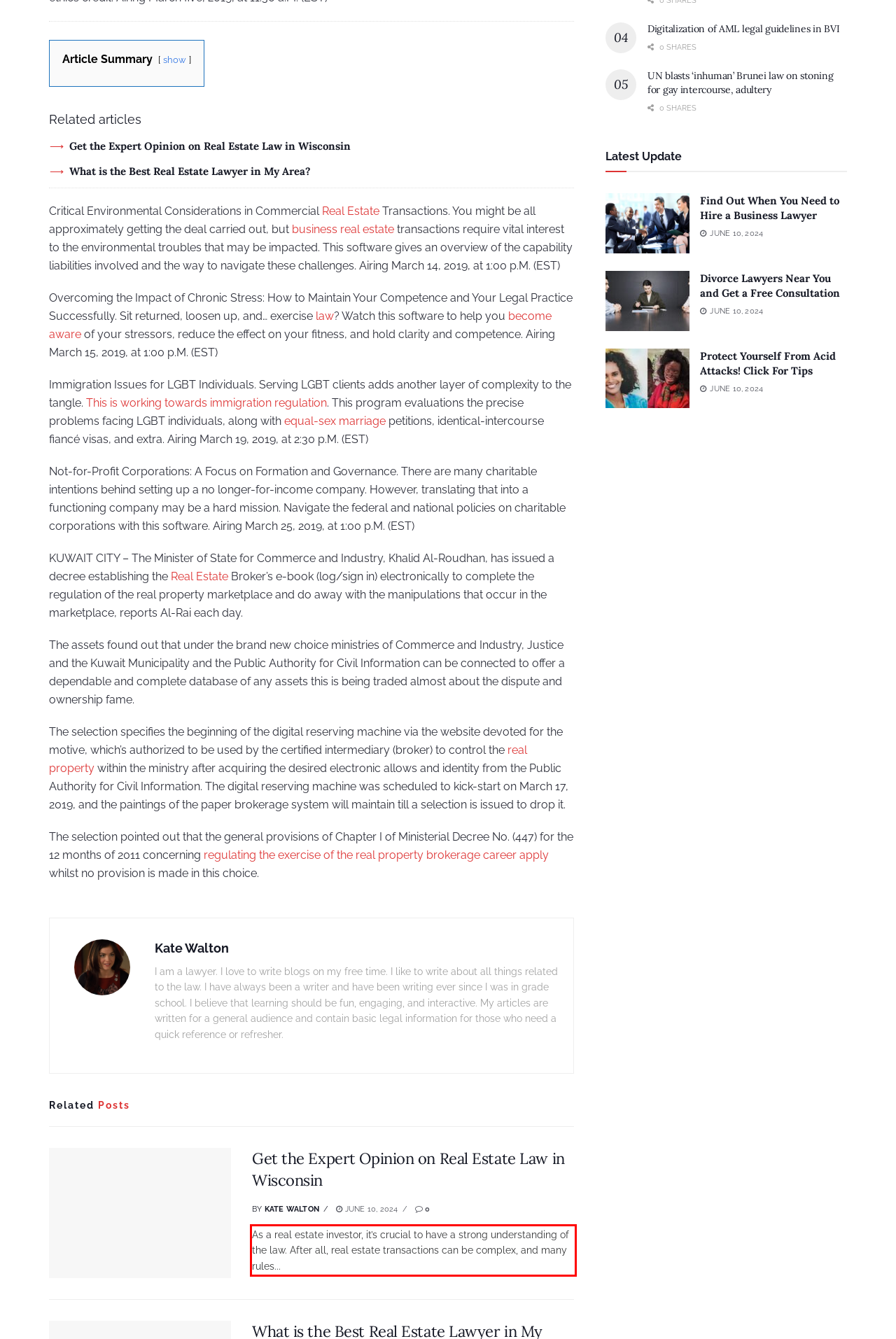You have a screenshot with a red rectangle around a UI element. Recognize and extract the text within this red bounding box using OCR.

As a real estate investor, it’s crucial to have a strong understanding of the law. After all, real estate transactions can be complex, and many rules...